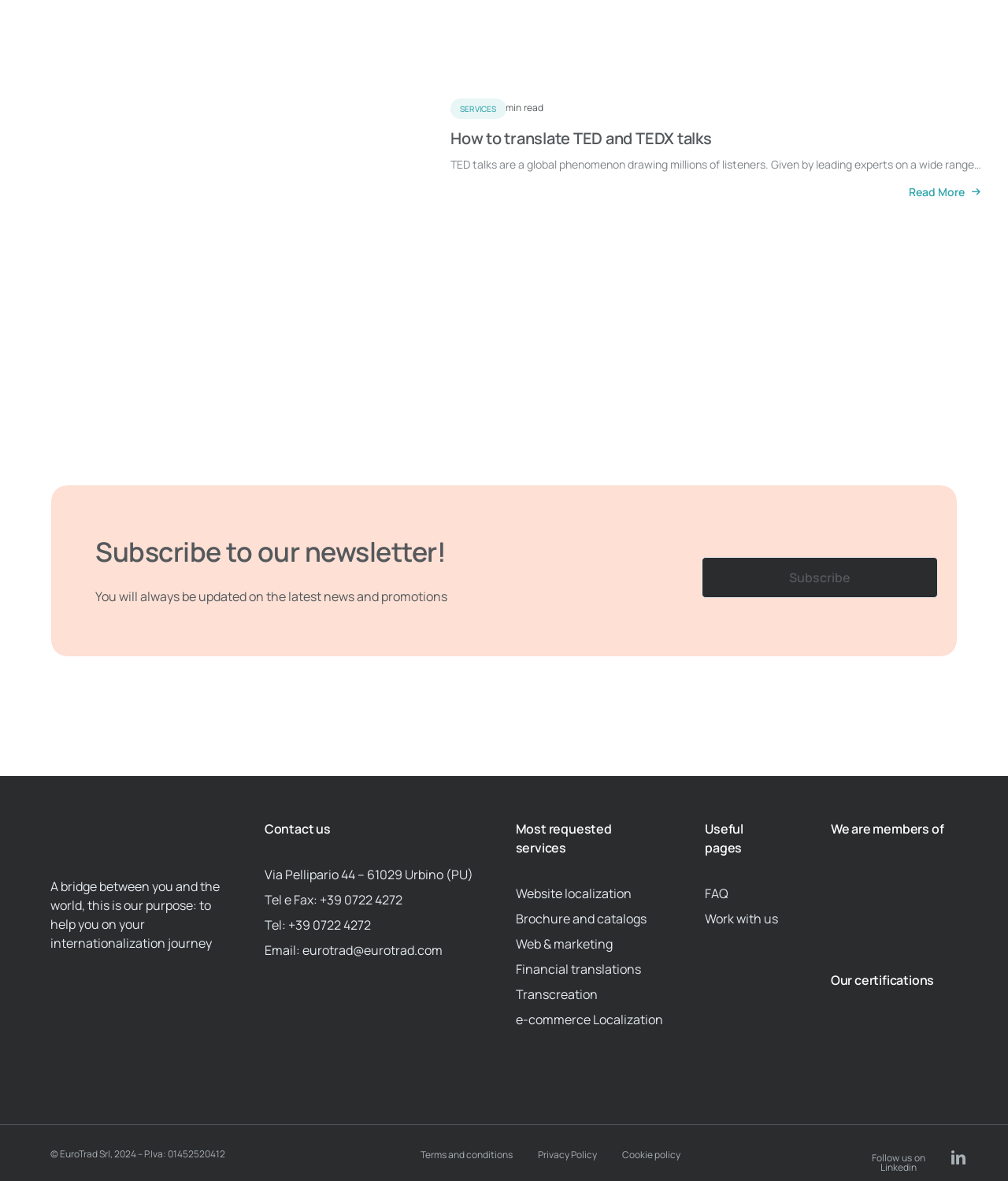What is the topic of the article above the newsletter section?
Look at the screenshot and respond with a single word or phrase.

Translating TED talks